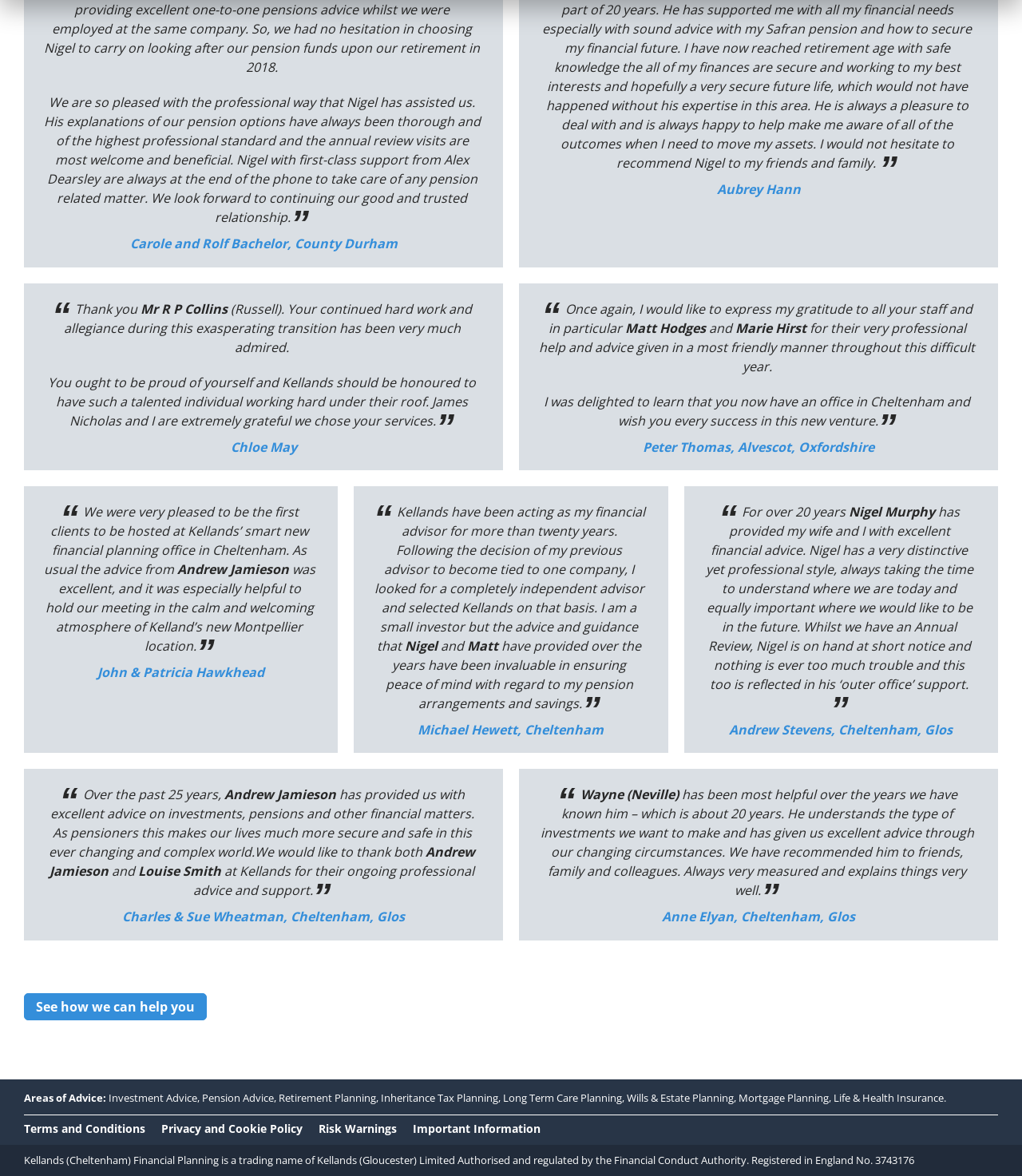Locate the bounding box of the UI element described in the following text: "Terms and Conditions".

[0.023, 0.948, 0.142, 0.971]